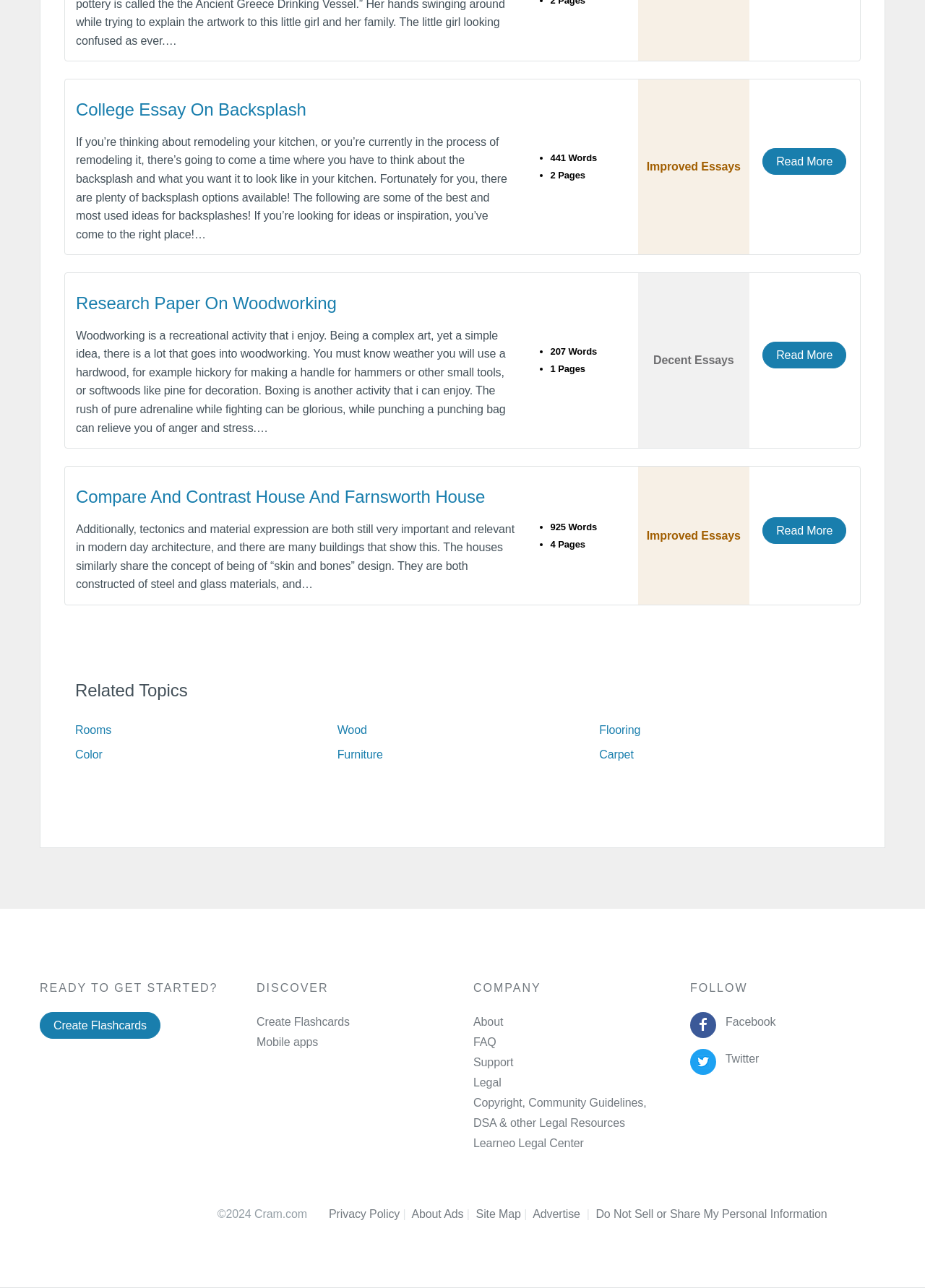Identify the bounding box coordinates of the section to be clicked to complete the task described by the following instruction: "View the 'EVENTS' page". The coordinates should be four float numbers between 0 and 1, formatted as [left, top, right, bottom].

None